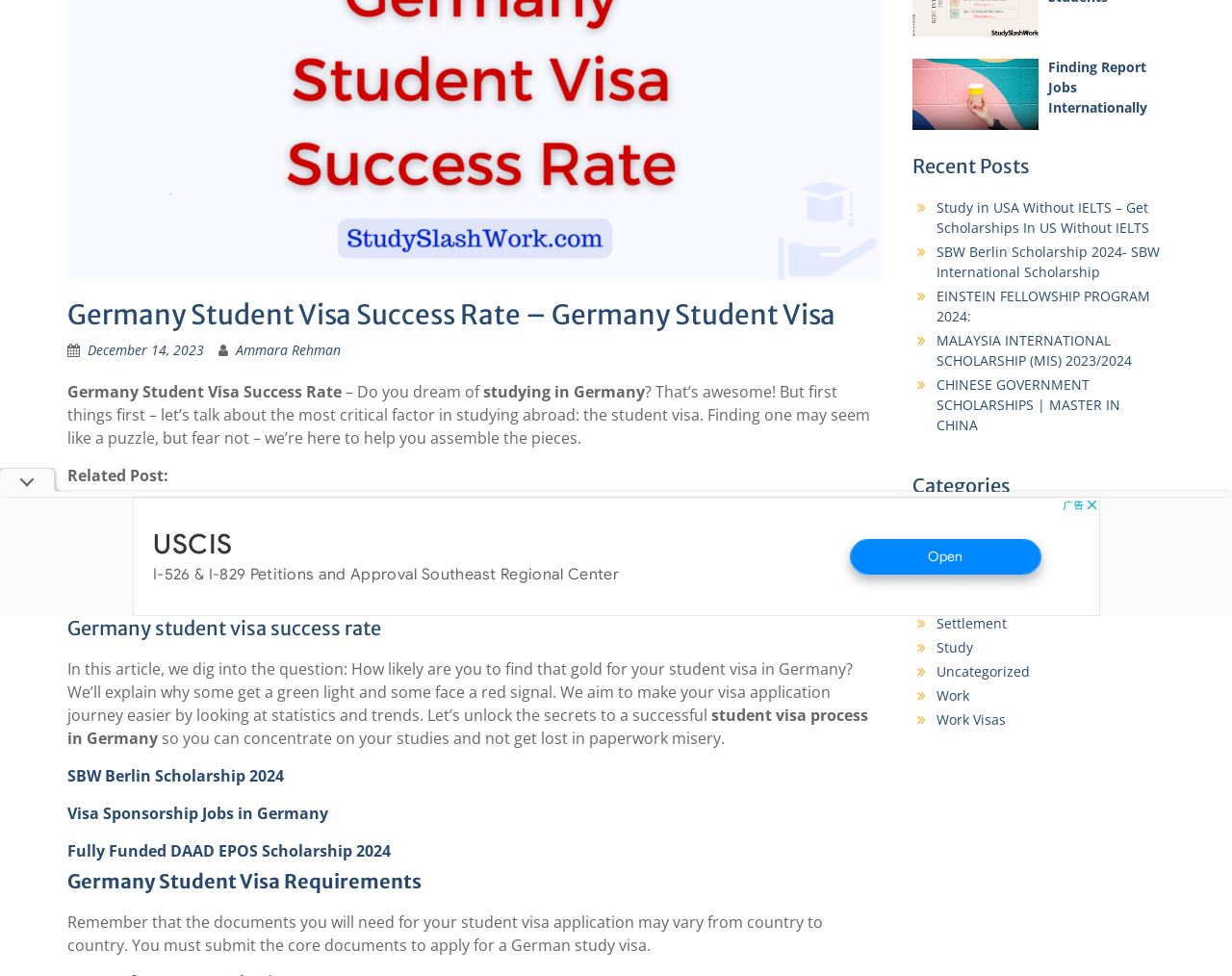Show the bounding box coordinates for the HTML element as described: "Internships".

[0.76, 0.555, 0.82, 0.574]